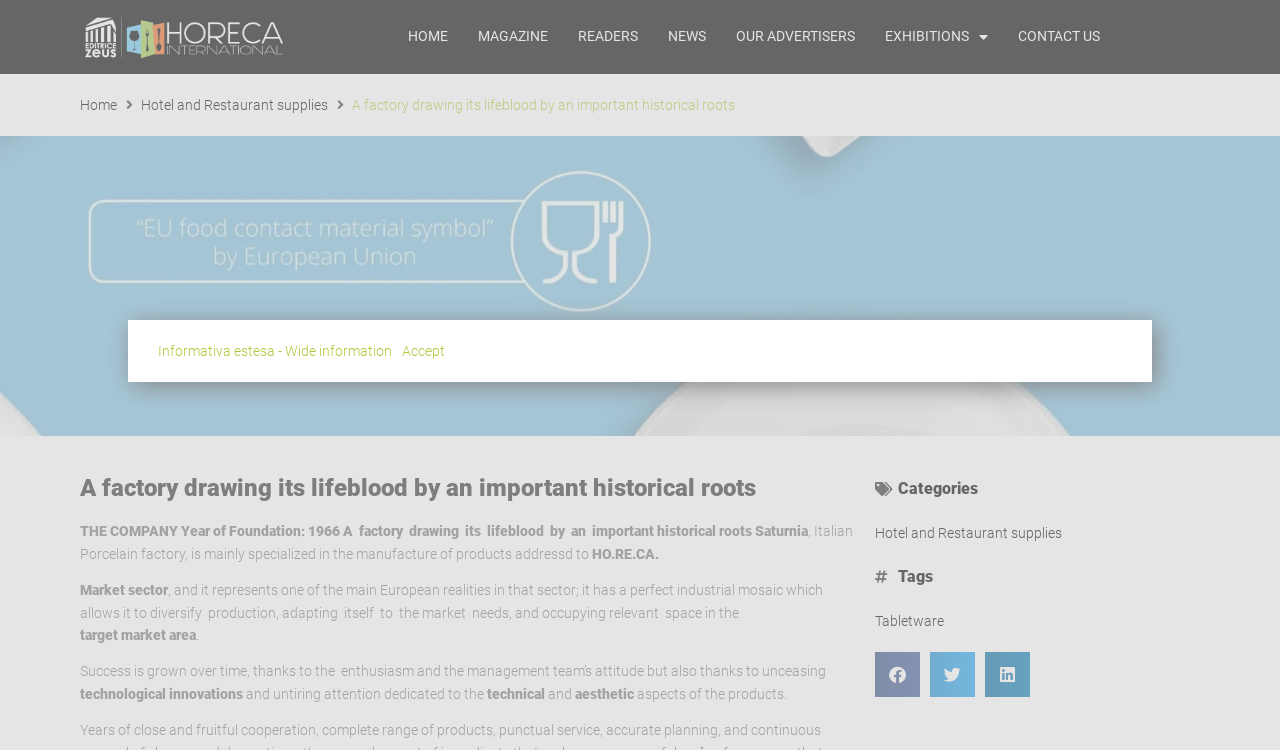Determine the bounding box coordinates of the clickable element to achieve the following action: 'Explore Hotel and Restaurant supplies'. Provide the coordinates as four float values between 0 and 1, formatted as [left, top, right, bottom].

[0.11, 0.125, 0.256, 0.155]